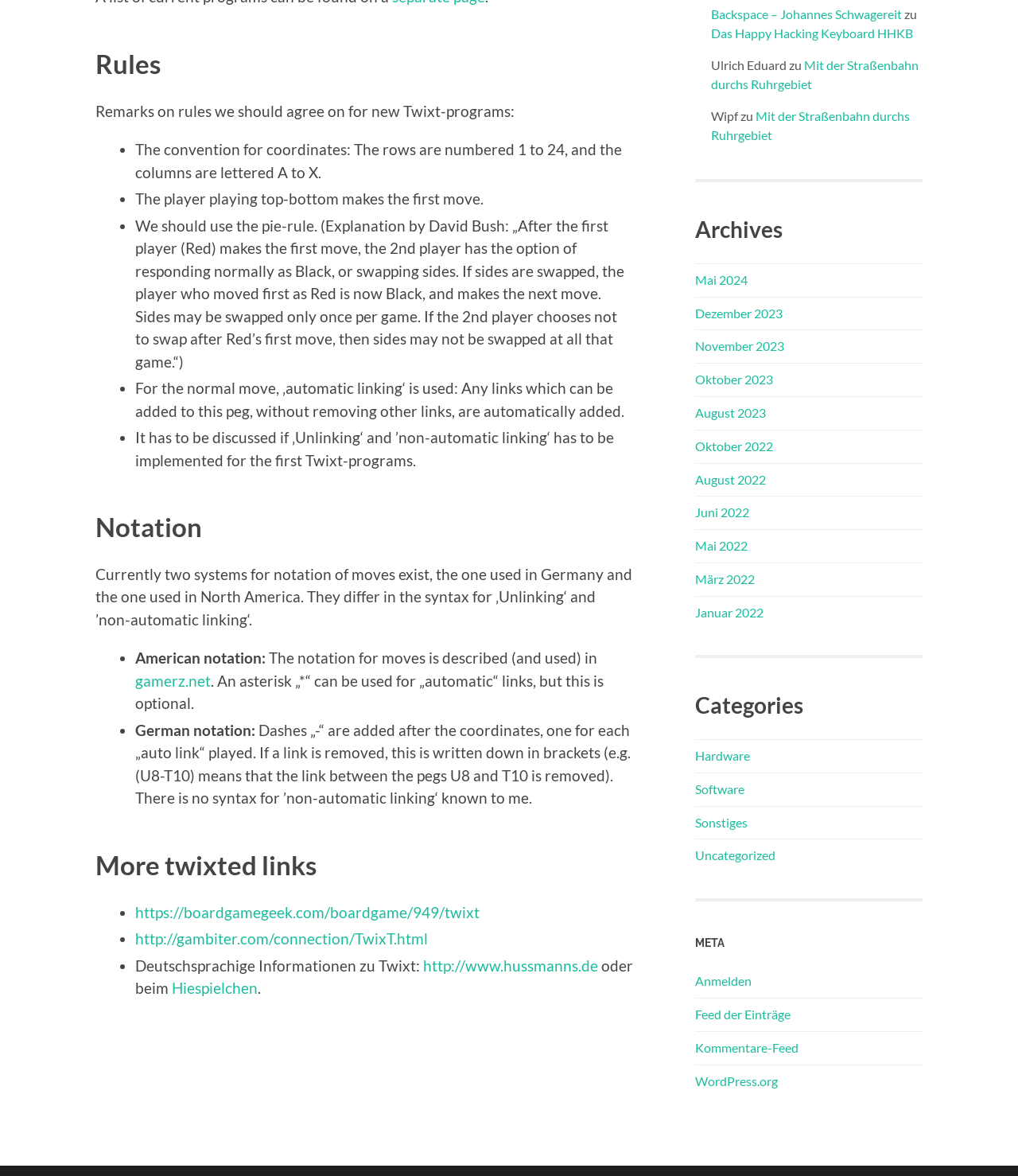Using the webpage screenshot, locate the HTML element that fits the following description and provide its bounding box: "Hardware".

[0.683, 0.636, 0.737, 0.649]